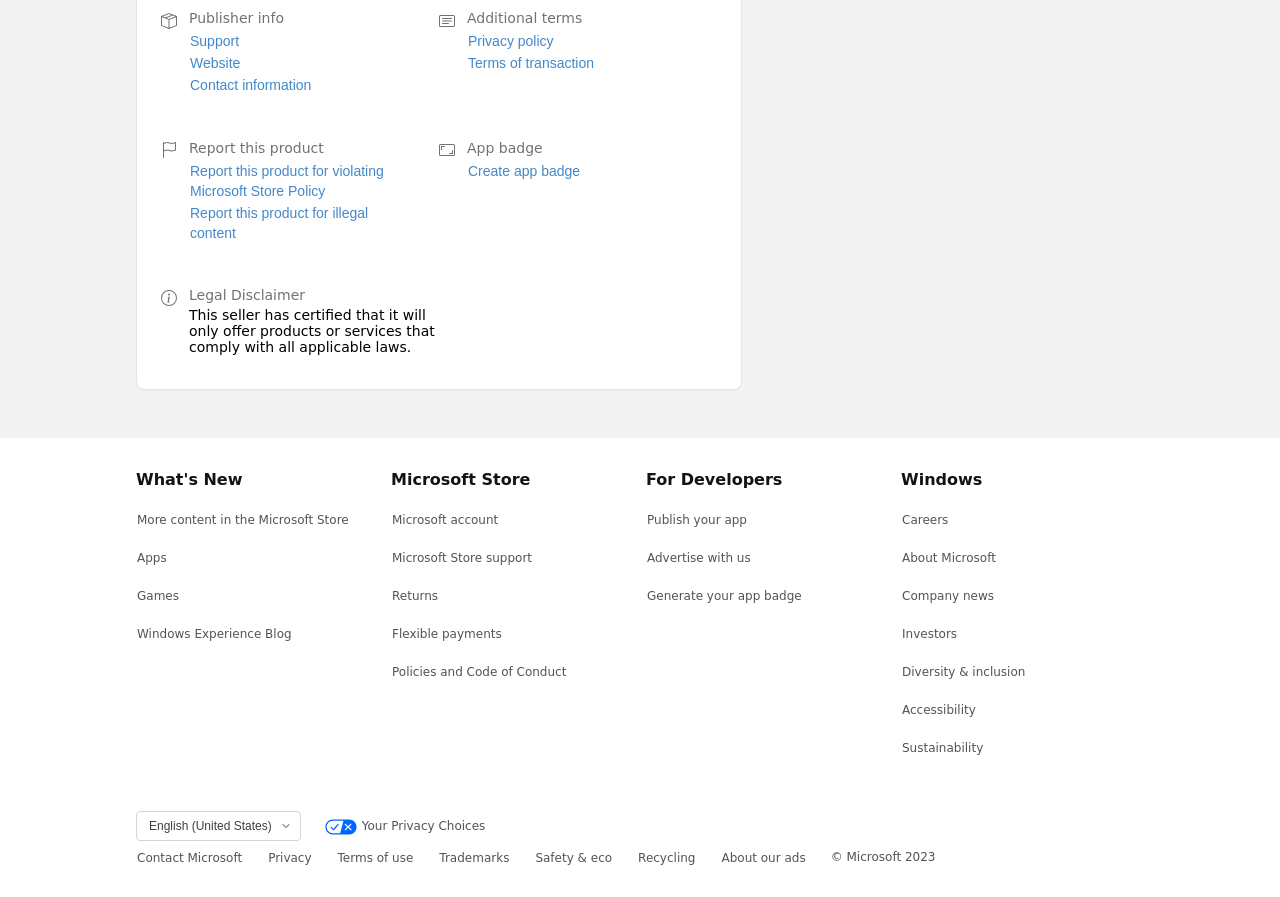What is the publisher info about?
Look at the screenshot and respond with a single word or phrase.

Support Website Contact information